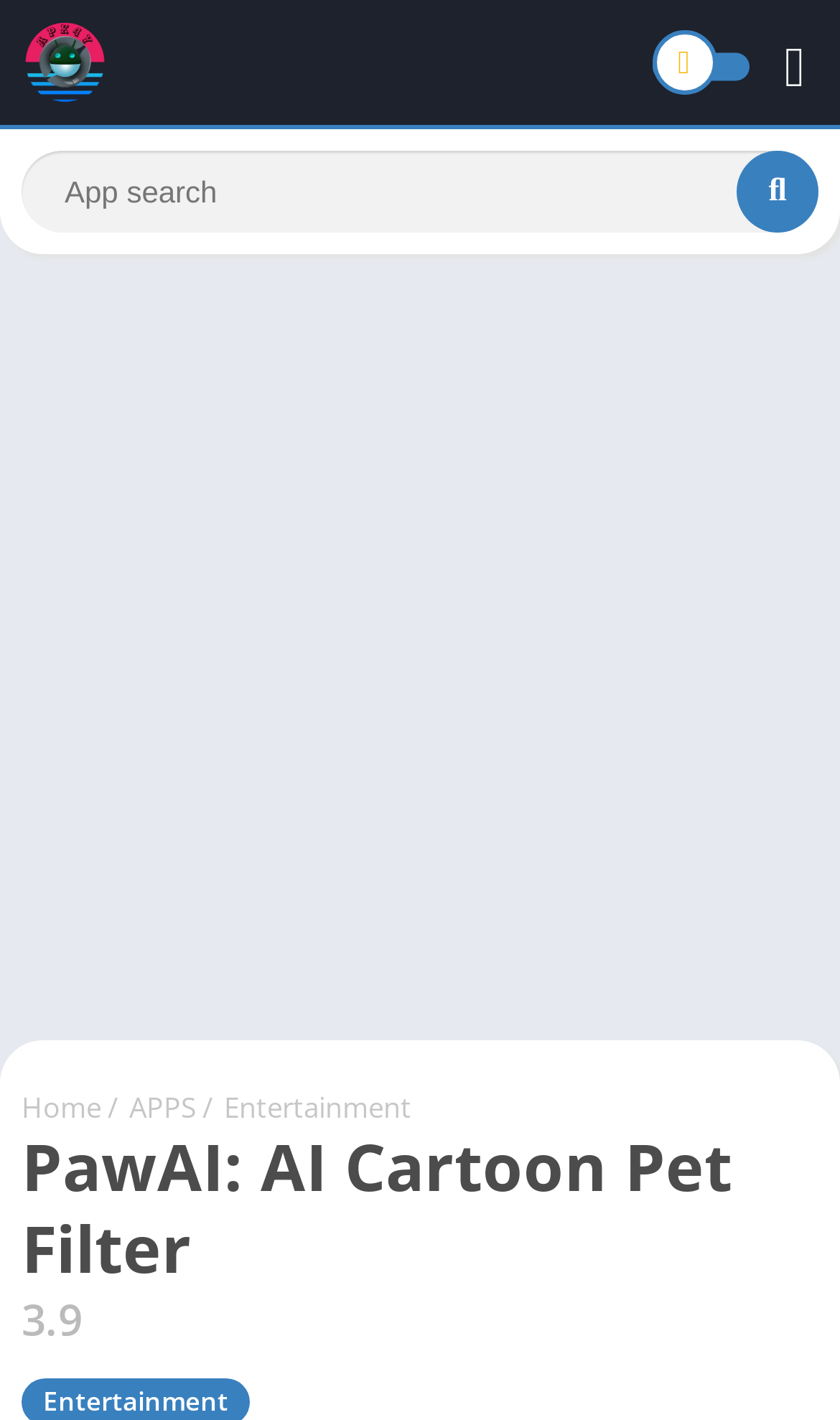Generate a thorough description of the webpage.

The webpage is about PawAI, an AI Cartoon Pet Filter that allows users and their pets to become cartoon characters. At the top left corner, there is a link and an image with the text "Apk4y". Below this, there is a search bar with a required textbox and a search button to its right. 

On the majority of the page, there is a large advertisement iframe that takes up most of the space. 

At the bottom of the page, there is a navigation menu with links to "Home", "APPS", and "Entertainment", separated by static text slashes. 

Above the navigation menu, there is a heading that reads "PawAI: AI Cartoon Pet Filter", and to its right, there is a static text "3.9", likely indicating a rating or version number.